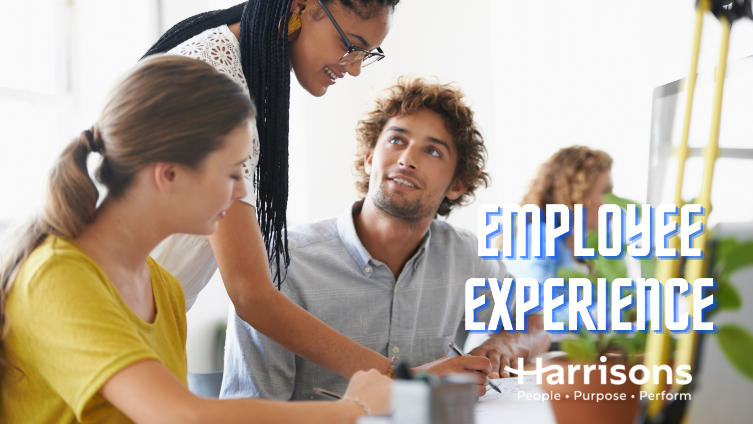Respond with a single word or phrase for the following question: 
What is the tagline of the Harrisons logo?

People • Purpose • Perform